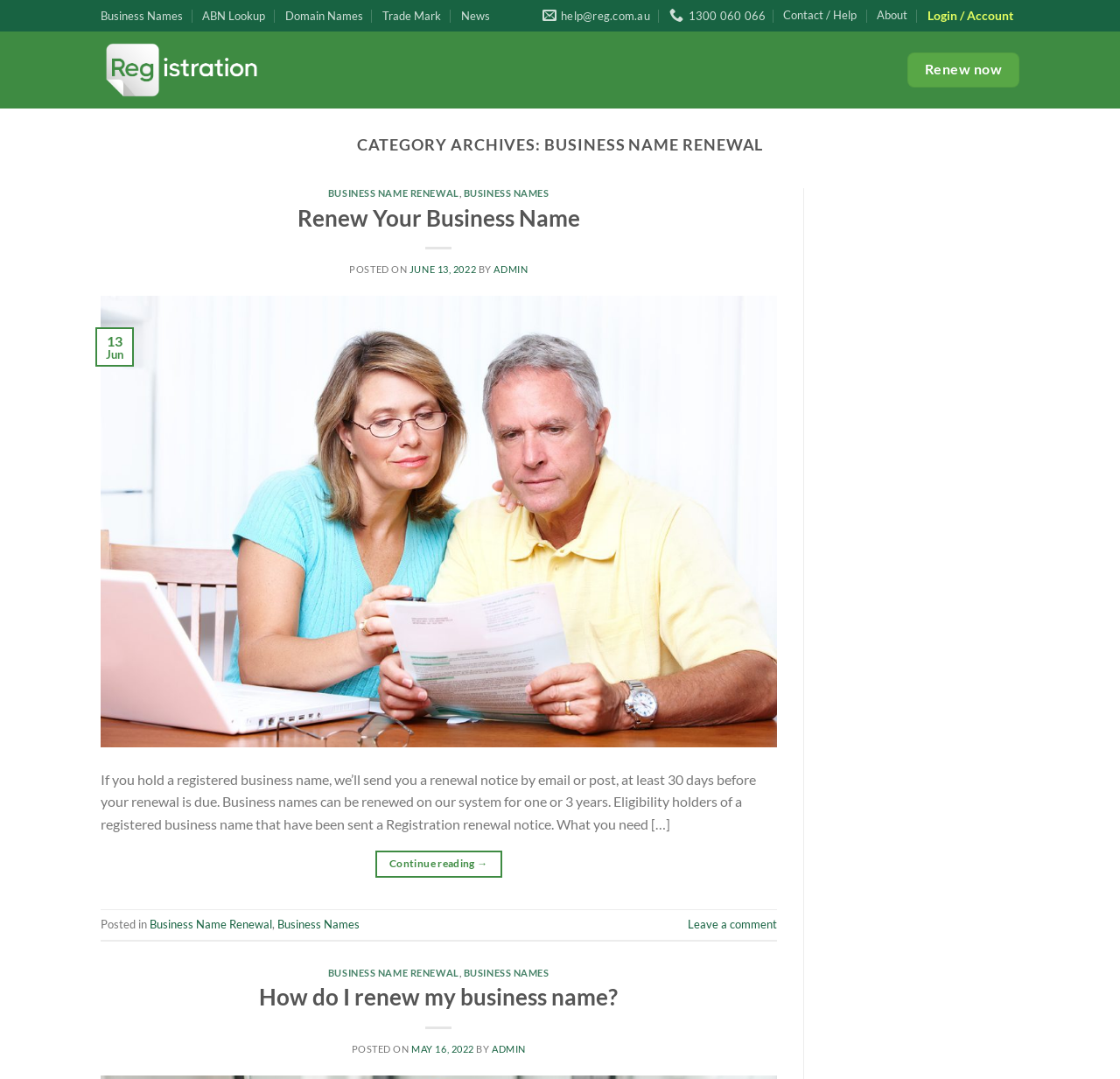How can I access more information on business name renewal?
Identify the answer in the screenshot and reply with a single word or phrase.

Click 'Continue reading'